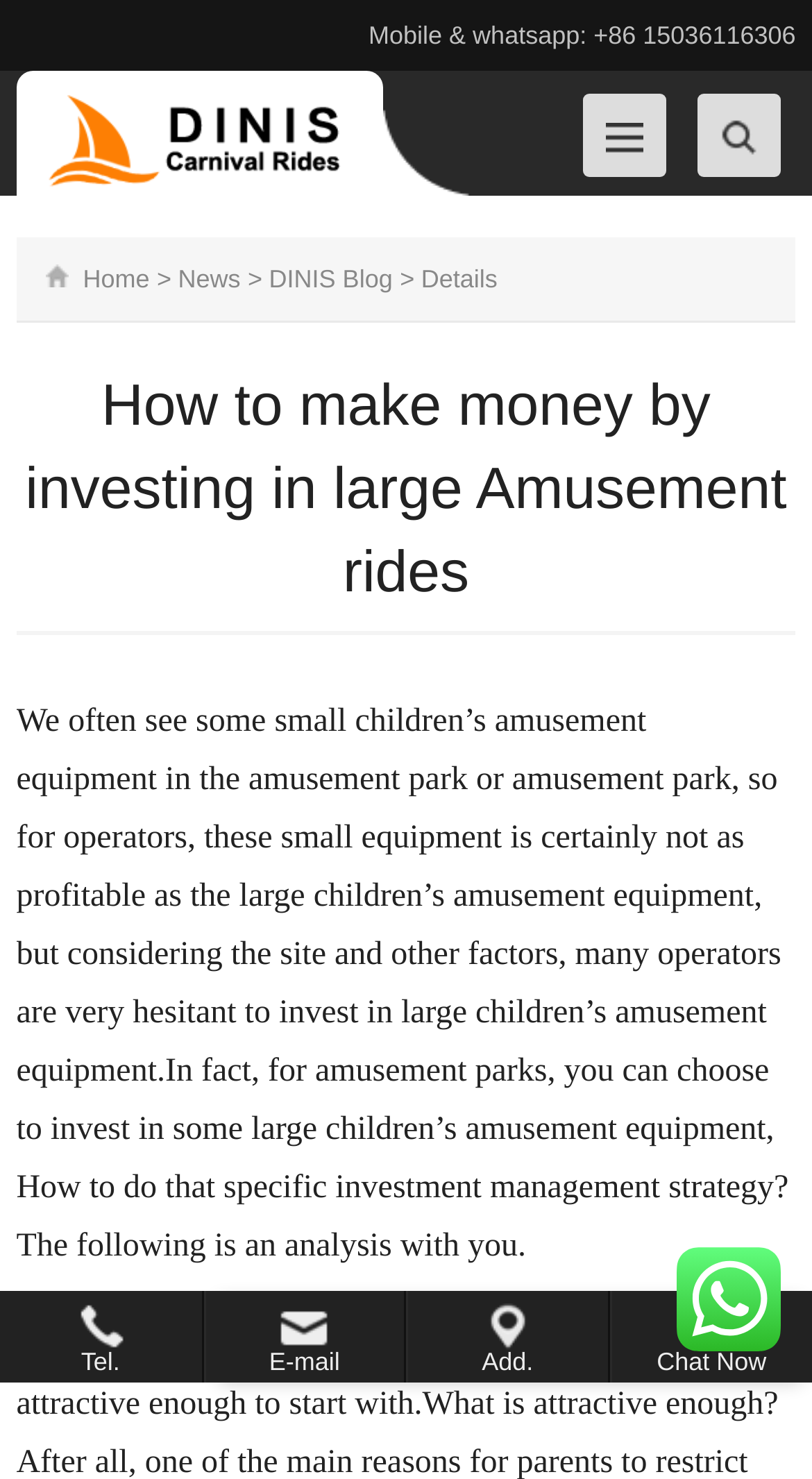Please identify the coordinates of the bounding box that should be clicked to fulfill this instruction: "Click the 'News' link".

[0.219, 0.179, 0.296, 0.198]